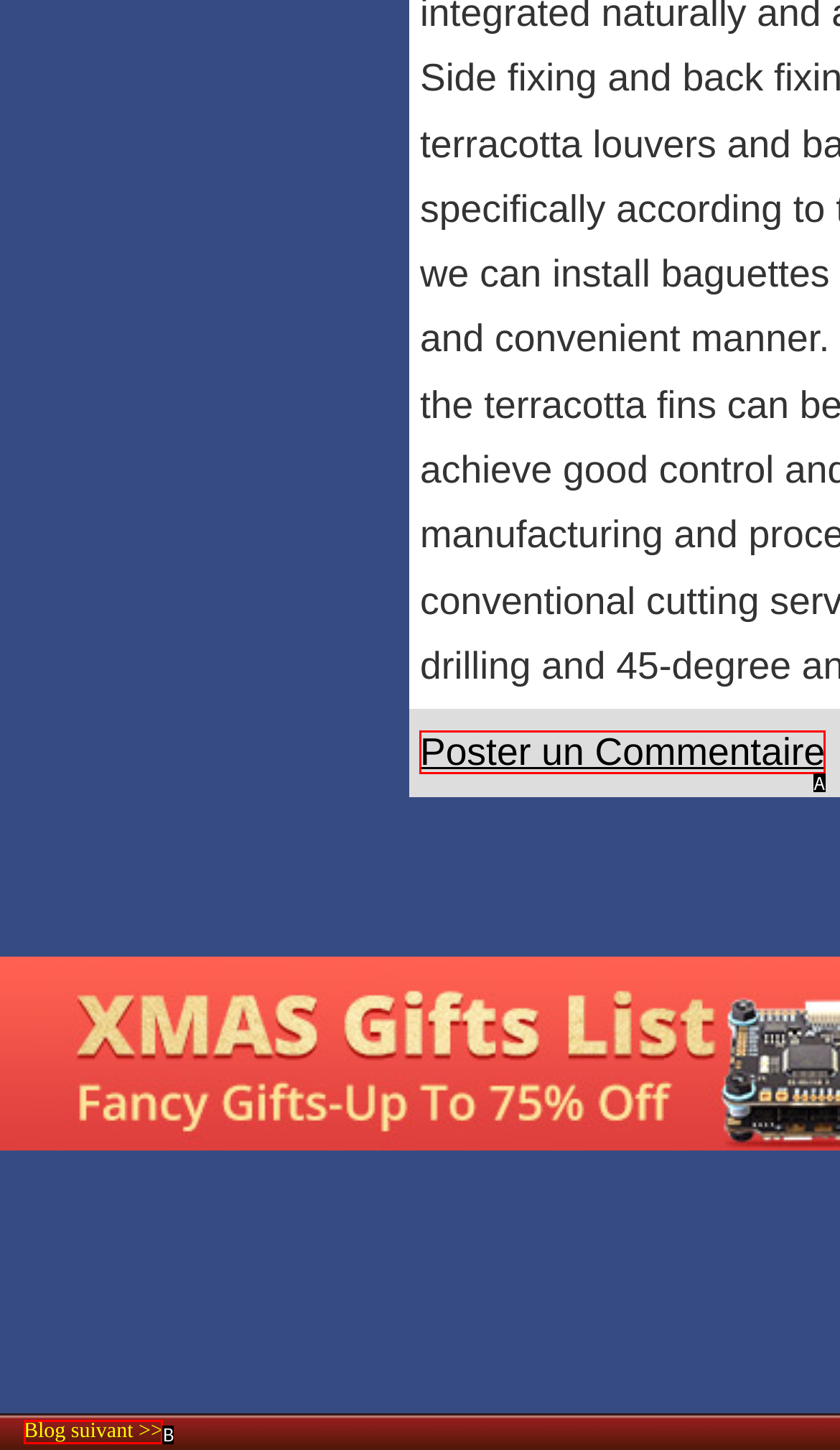Based on the provided element description: Blog suivant >>, identify the best matching HTML element. Respond with the corresponding letter from the options shown.

B